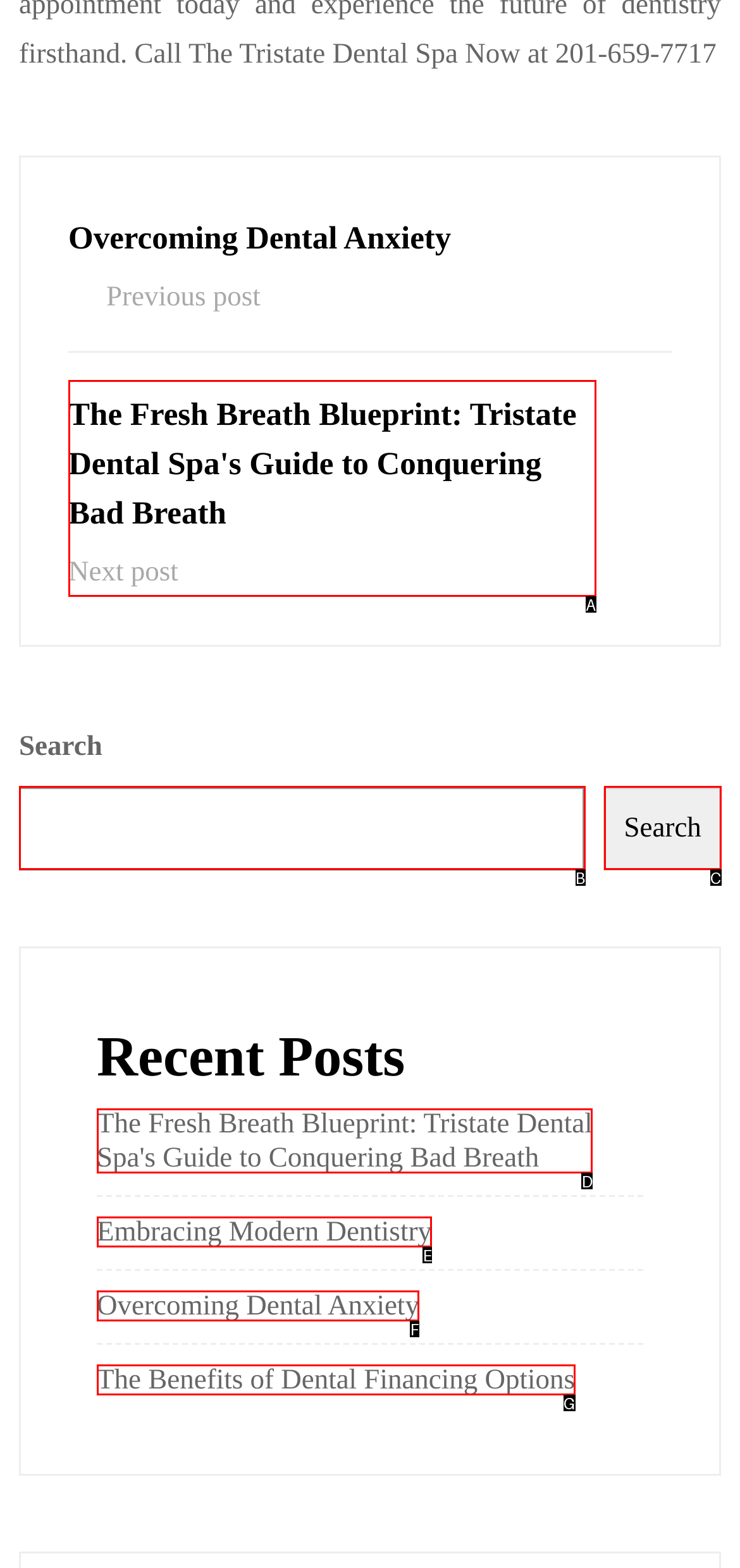Find the HTML element that matches the description: Overcoming Dental Anxiety
Respond with the corresponding letter from the choices provided.

F